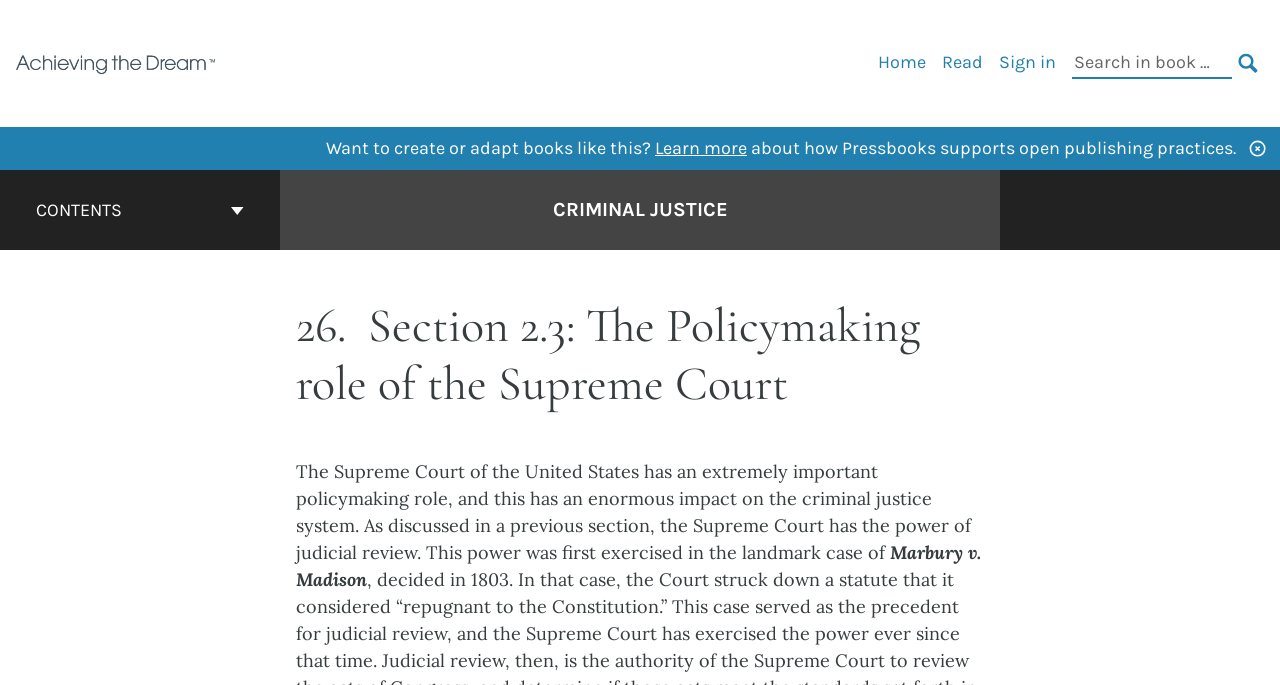What is the logo on the top left corner?
Look at the screenshot and give a one-word or phrase answer.

Achieving the Dream | OER Course Library